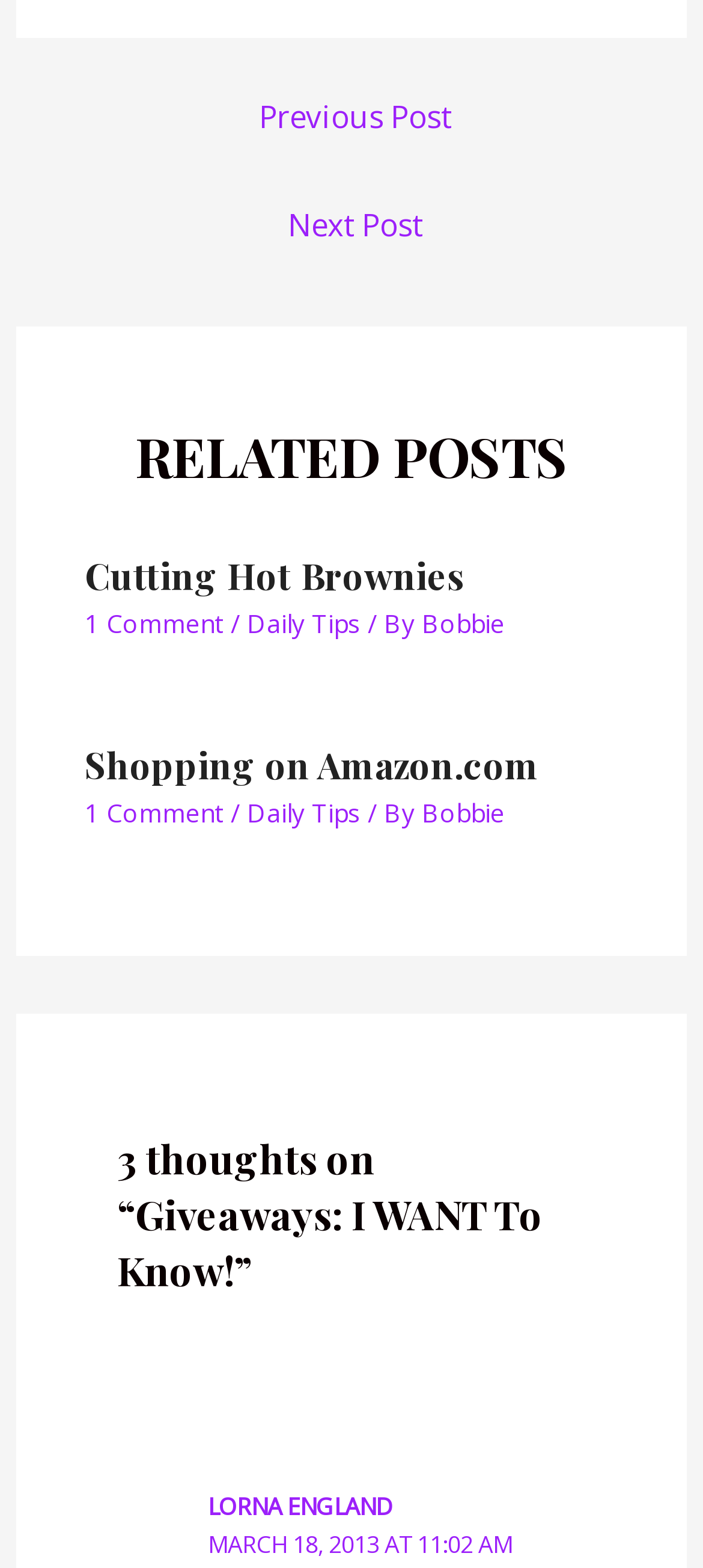Identify the bounding box coordinates of the section that should be clicked to achieve the task described: "Read 'Cutting Hot Brownies'".

[0.121, 0.356, 0.879, 0.41]